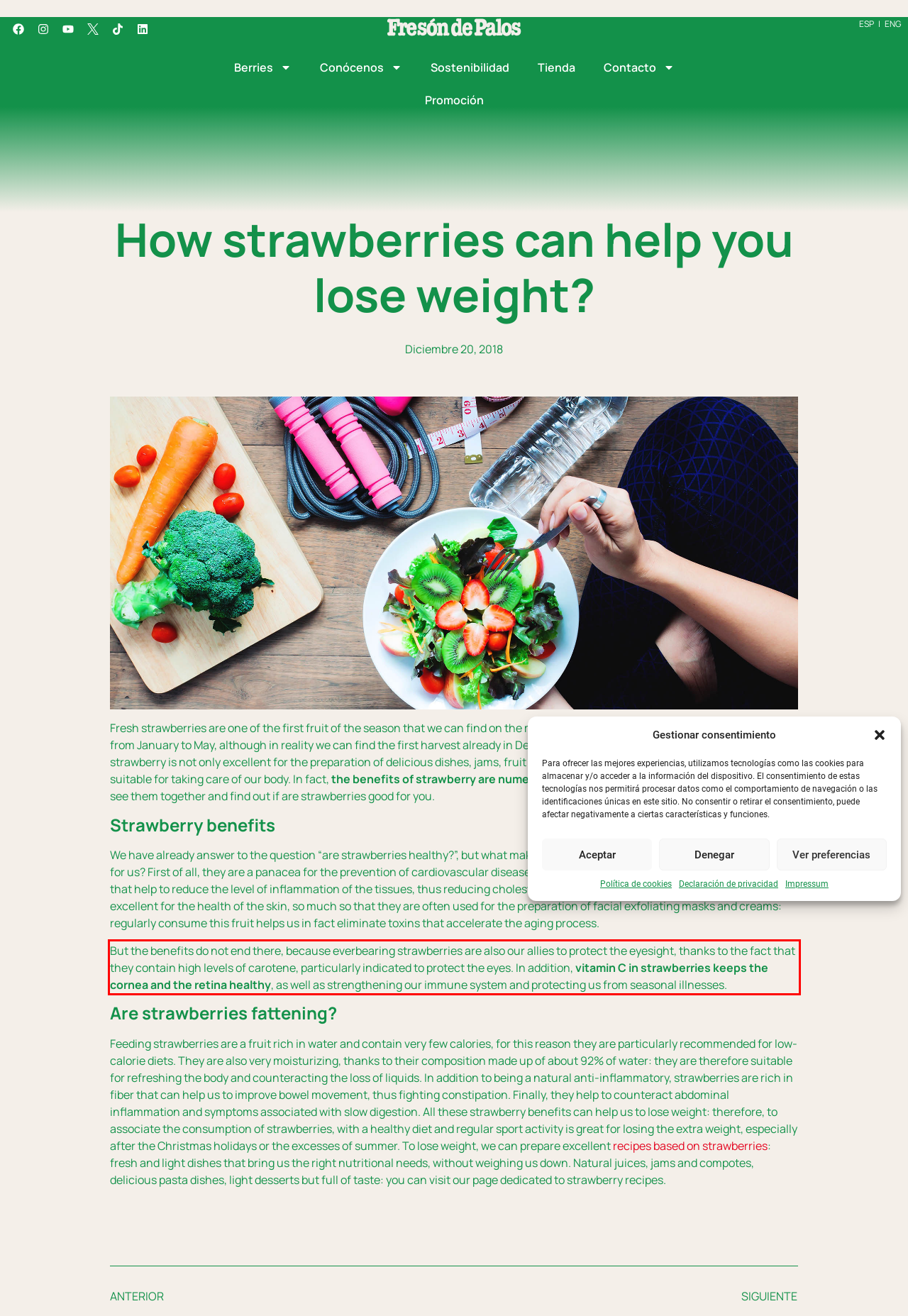Look at the provided screenshot of the webpage and perform OCR on the text within the red bounding box.

But the benefits do not end there, because everbearing strawberries are also our allies to protect the eyesight, thanks to the fact that they contain high levels of carotene, particularly indicated to protect the eyes. In addition, vitamin C in strawberries keeps the cornea and the retina healthy, as well as strengthening our immune system and protecting us from seasonal illnesses.